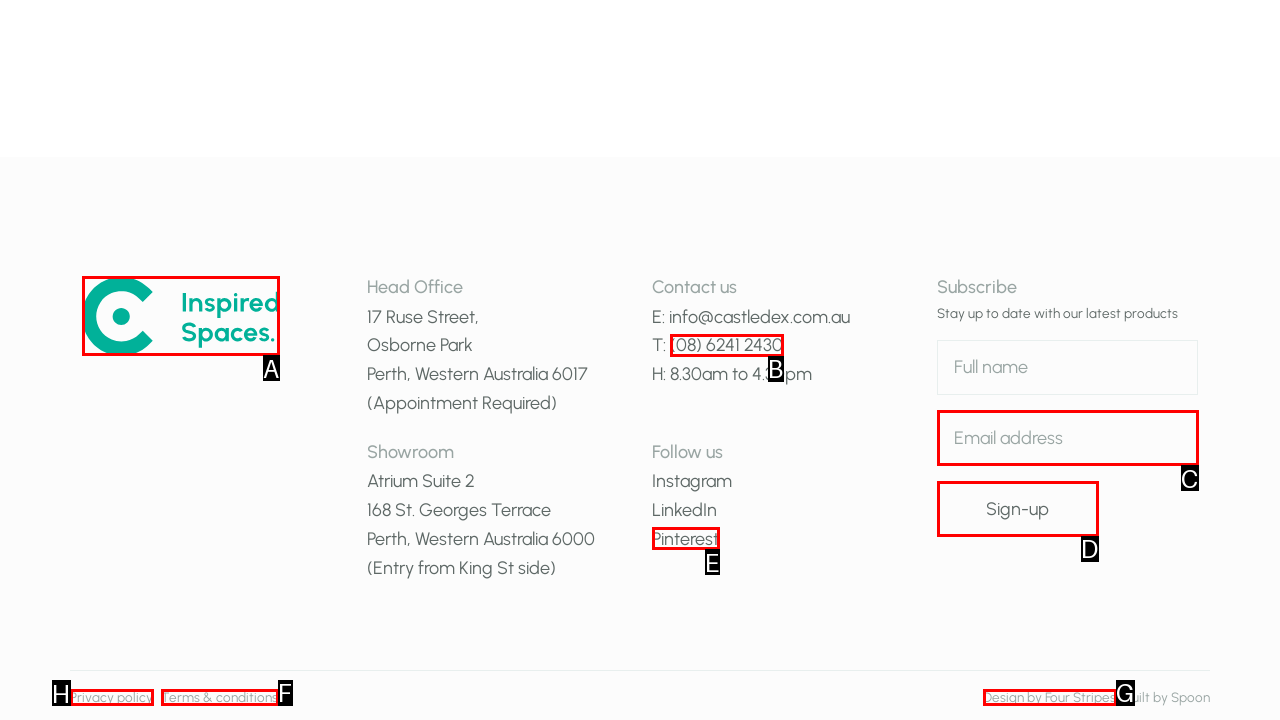Tell me the letter of the UI element to click in order to accomplish the following task: View the Privacy policy
Answer with the letter of the chosen option from the given choices directly.

H